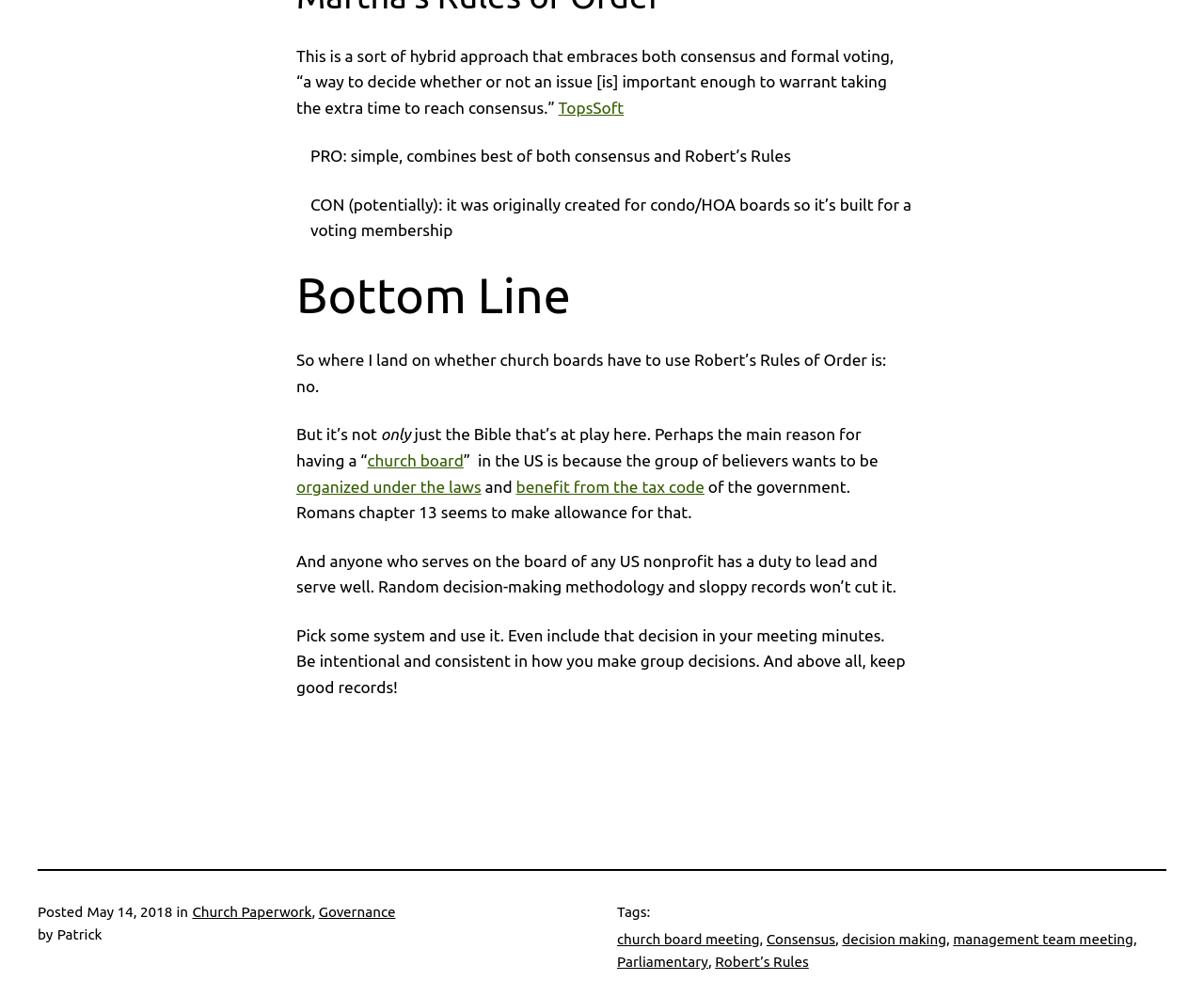What is the main topic of this article?
Based on the image, give a concise answer in the form of a single word or short phrase.

Church board decision making